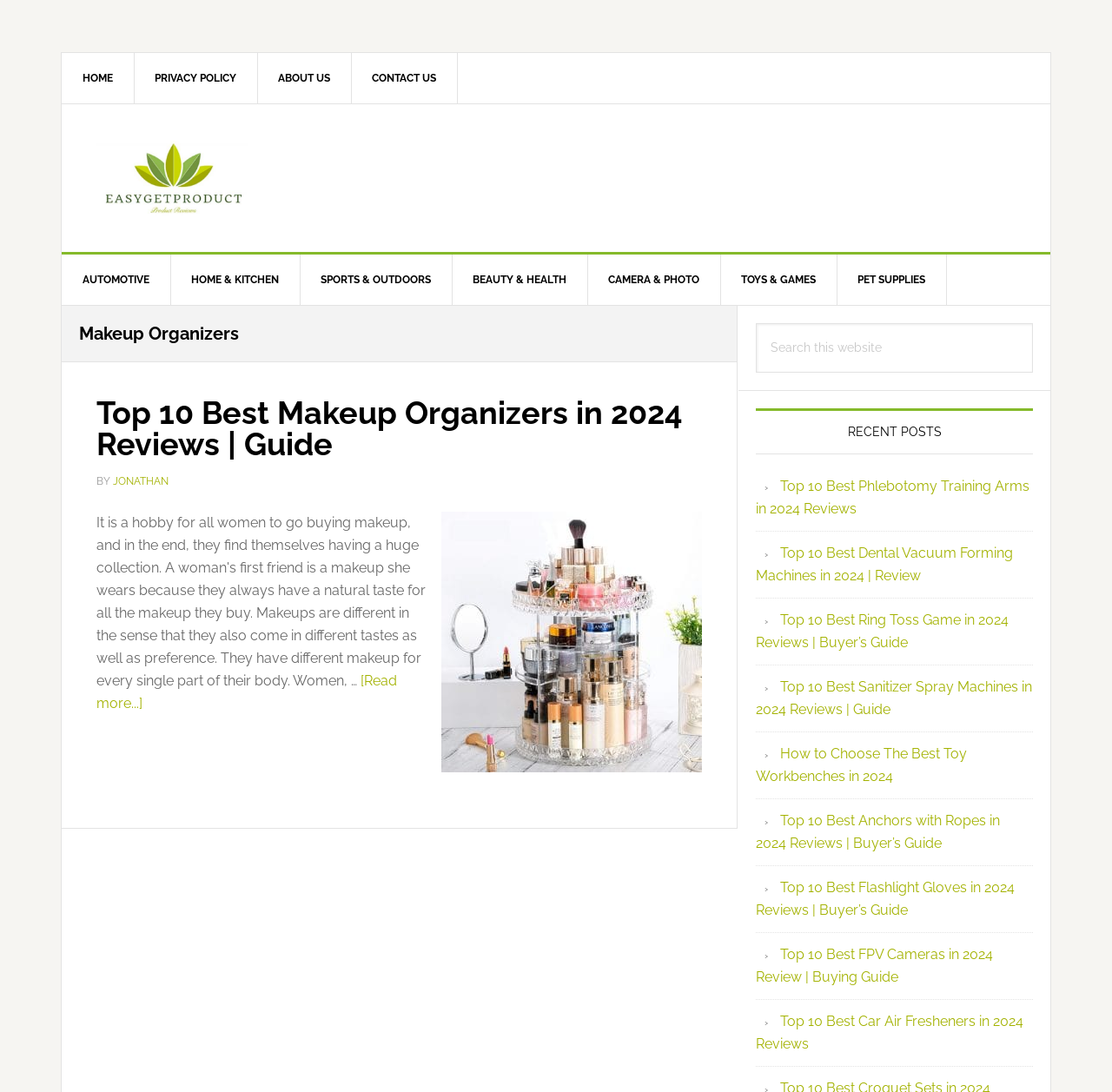Provide the bounding box coordinates for the area that should be clicked to complete the instruction: "Search for a product".

[0.68, 0.296, 0.929, 0.341]